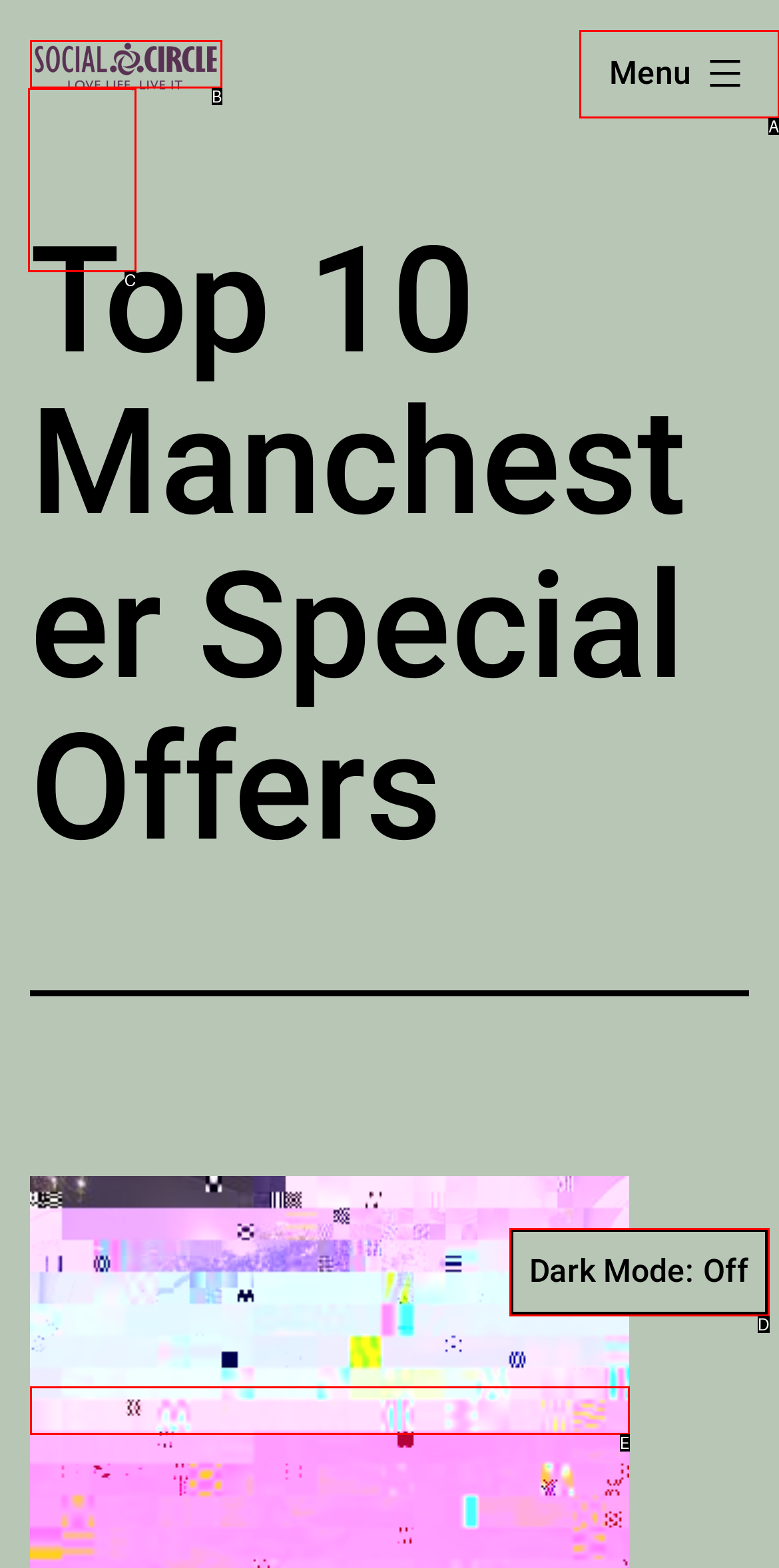From the choices given, find the HTML element that matches this description: Social Circle Blog. Answer with the letter of the selected option directly.

C